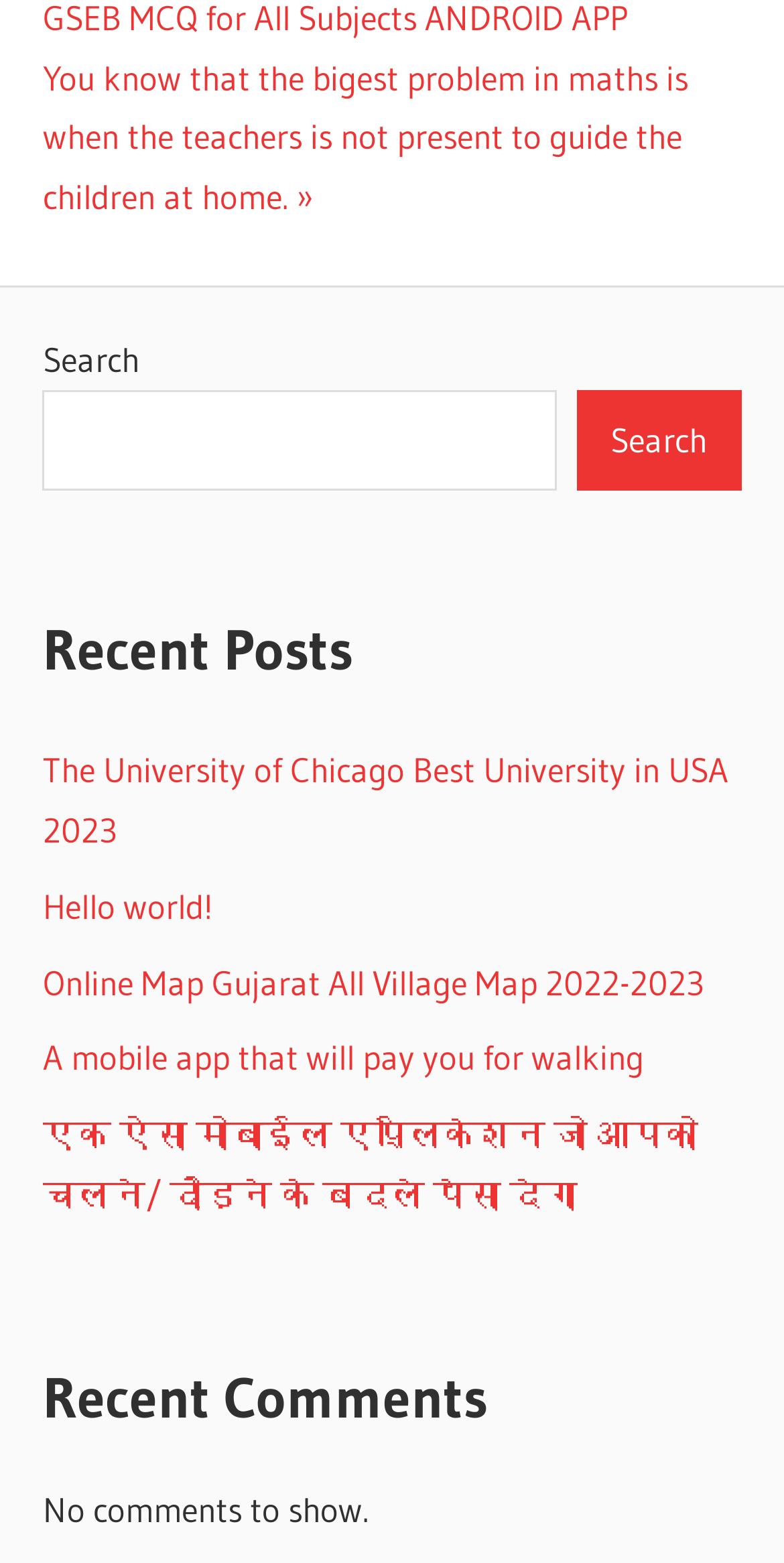Locate the bounding box coordinates of the area you need to click to fulfill this instruction: 'Search for something'. The coordinates must be in the form of four float numbers ranging from 0 to 1: [left, top, right, bottom].

[0.054, 0.25, 0.71, 0.314]